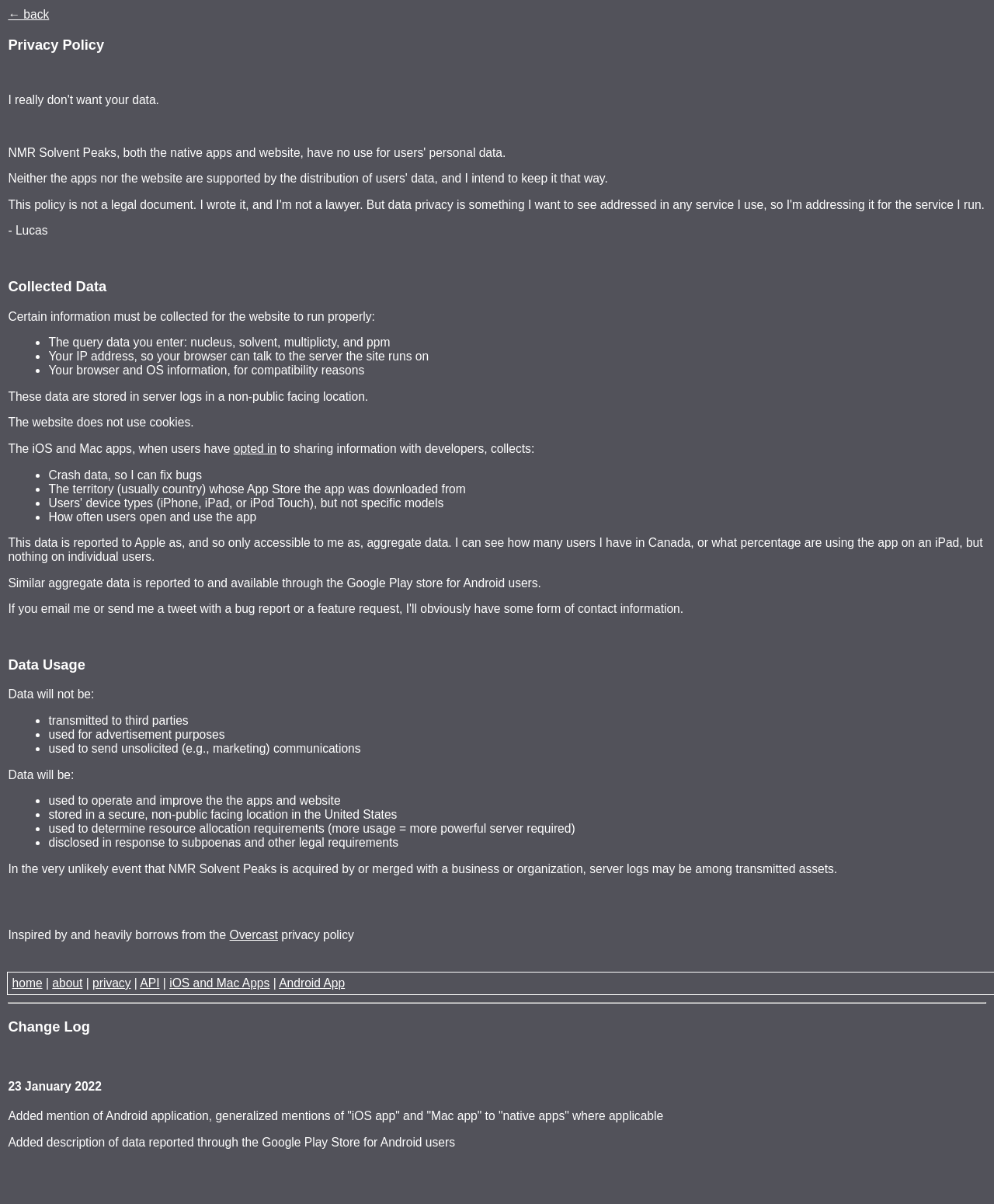Based on the element description: "opted in", identify the bounding box coordinates for this UI element. The coordinates must be four float numbers between 0 and 1, listed as [left, top, right, bottom].

[0.181, 0.282, 0.214, 0.291]